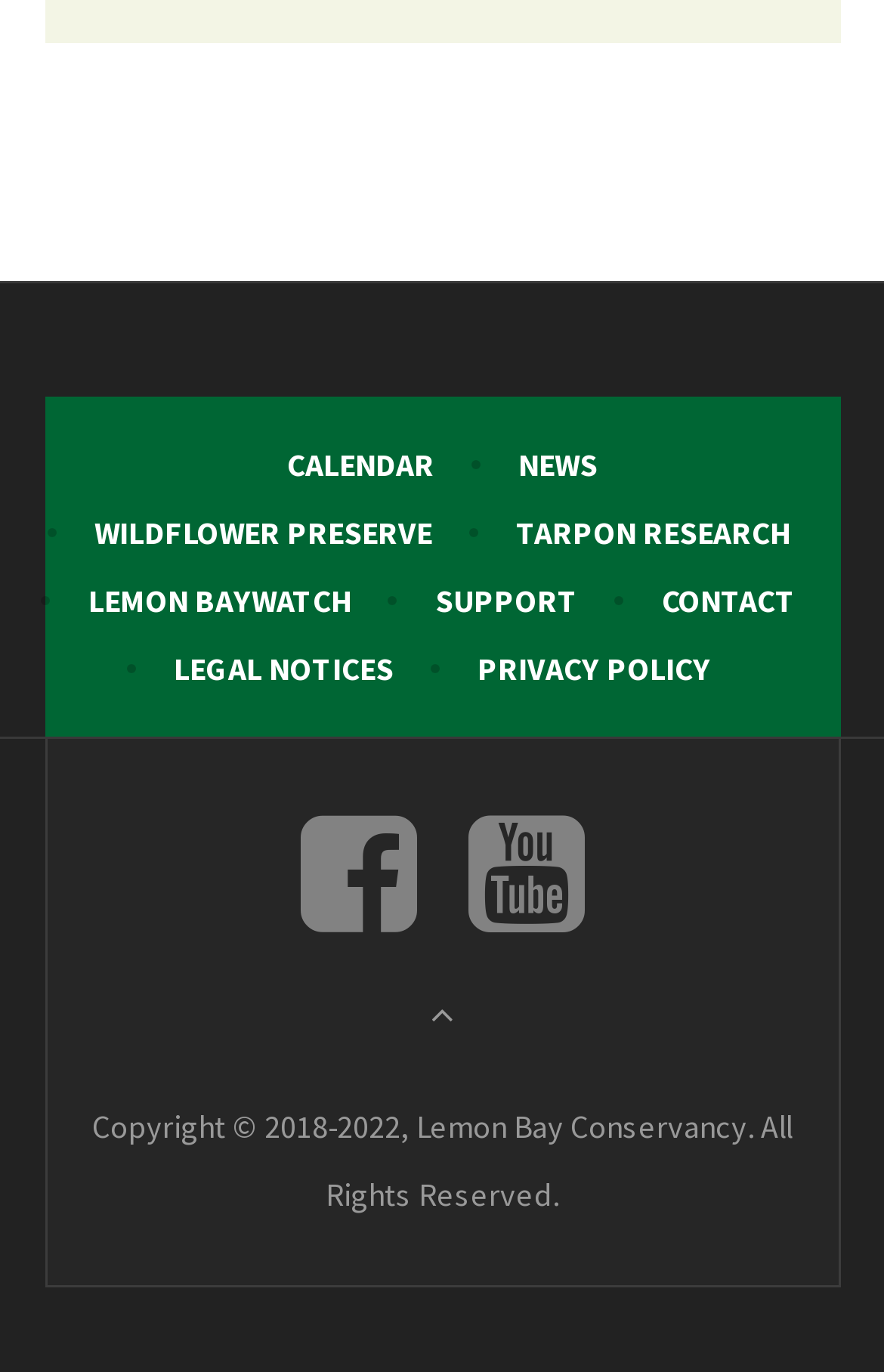Provide the bounding box for the UI element matching this description: "Lemon Baywatch".

[0.1, 0.423, 0.397, 0.453]